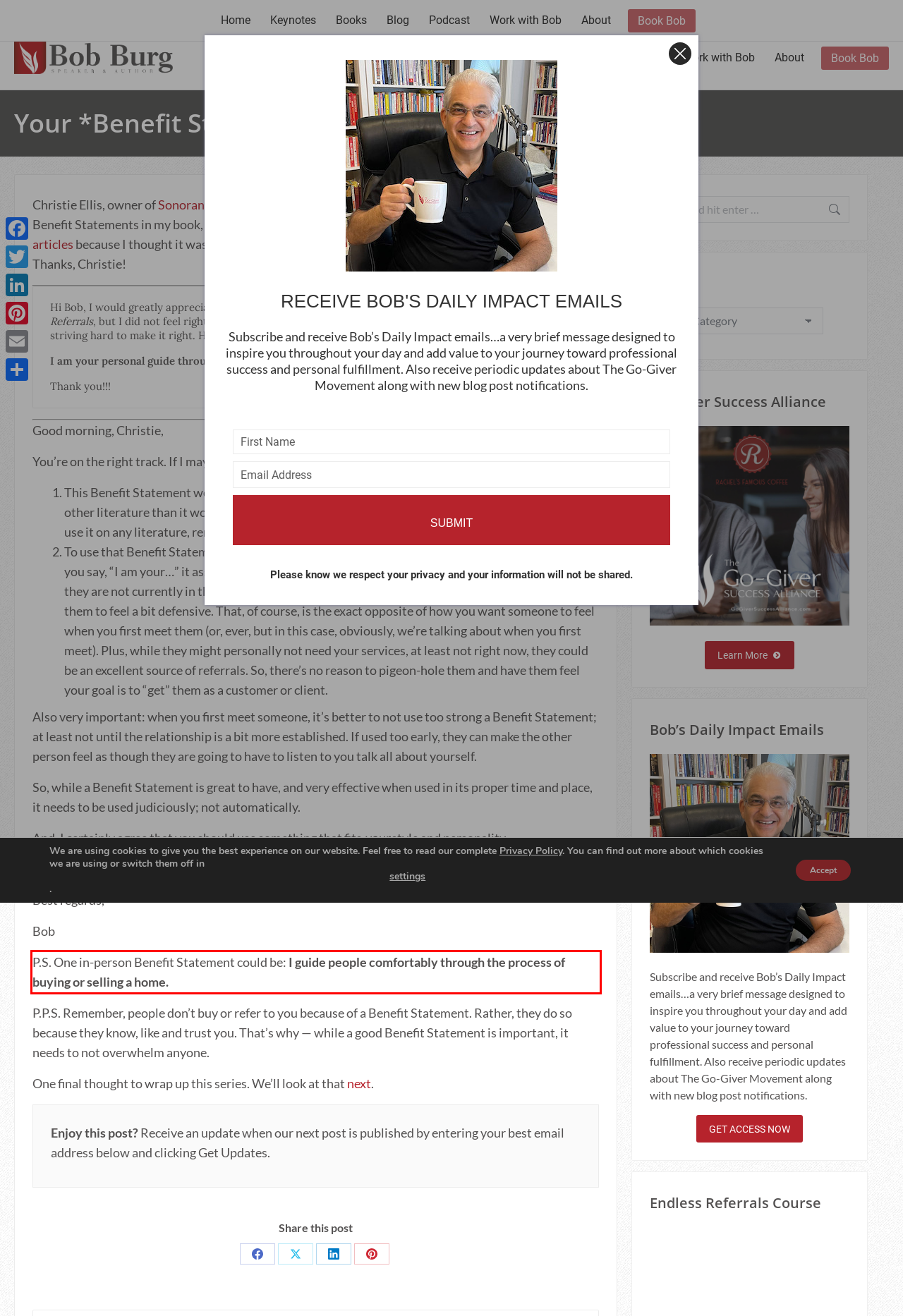Your task is to recognize and extract the text content from the UI element enclosed in the red bounding box on the webpage screenshot.

P.S. One in-person Benefit Statement could be: I guide people comfortably through the process of buying or selling a home.